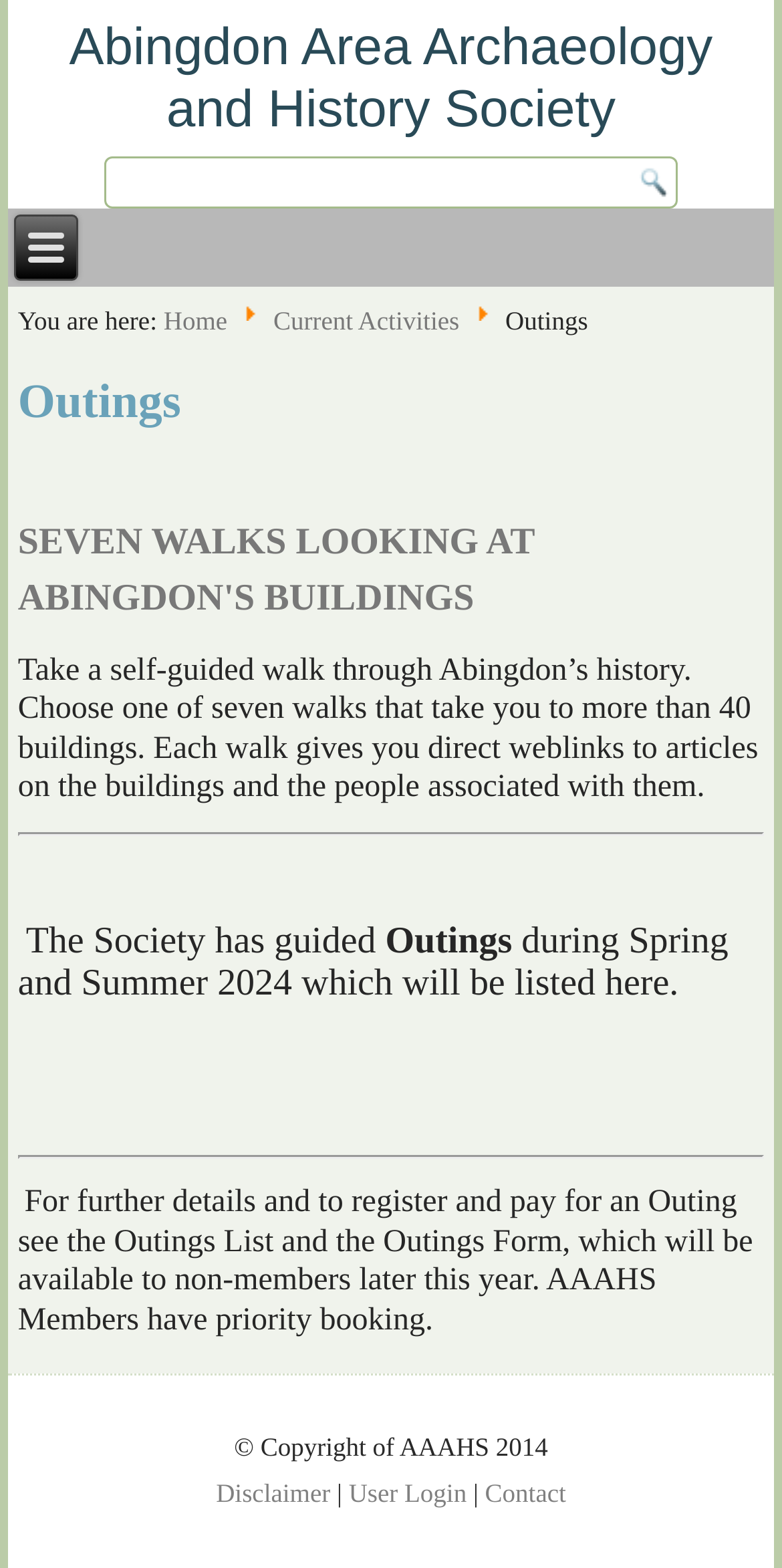Based on the image, provide a detailed and complete answer to the question: 
What is the copyright year of the webpage?

The copyright year can be found at the bottom of the webpage, which reads '© Copyright of AAAHS 2014'.